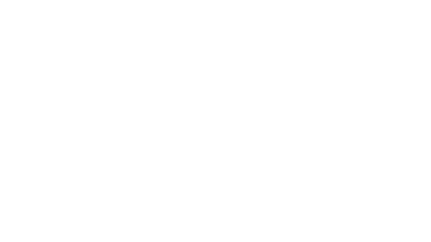What does Stephanie help clients with? Based on the screenshot, please respond with a single word or phrase.

Selecting ideal hair care products